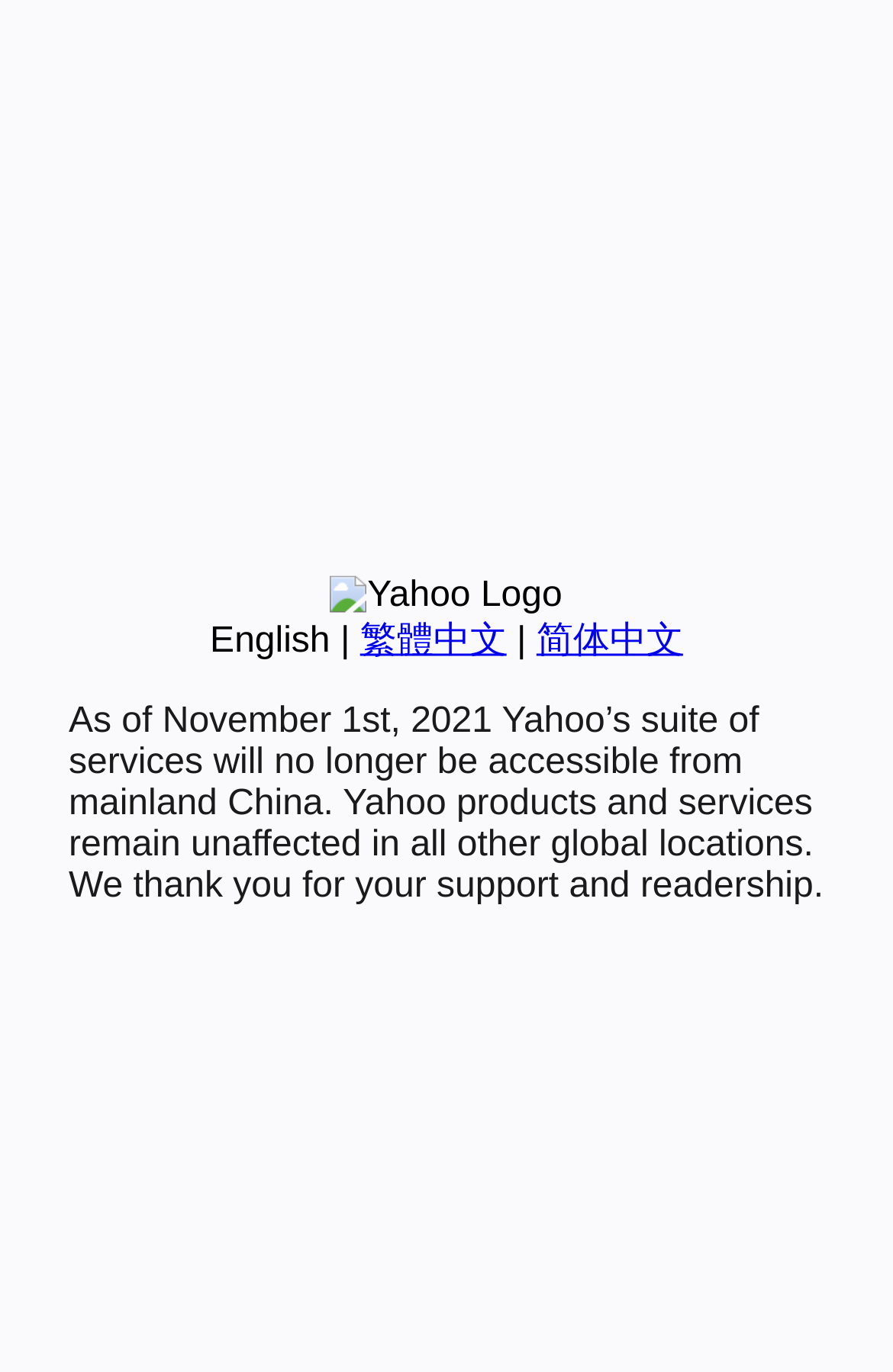Predict the bounding box coordinates of the UI element that matches this description: "繁體中文". The coordinates should be in the format [left, top, right, bottom] with each value between 0 and 1.

[0.403, 0.453, 0.567, 0.481]